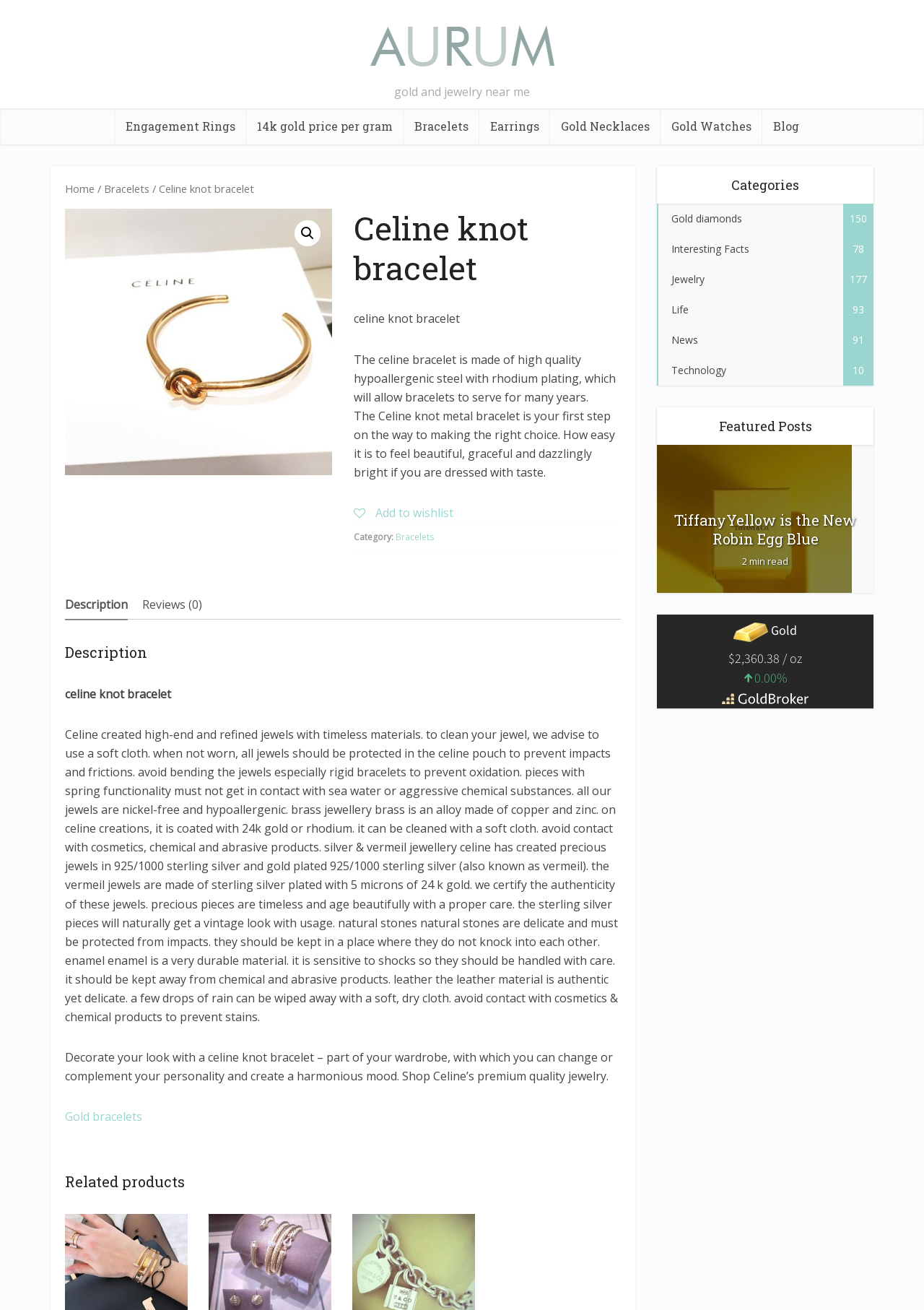Given the element description Life93, identify the bounding box coordinates for the UI element on the webpage screenshot. The format should be (top-left x, top-left y, bottom-right x, bottom-right y), with values between 0 and 1.

[0.711, 0.225, 0.945, 0.248]